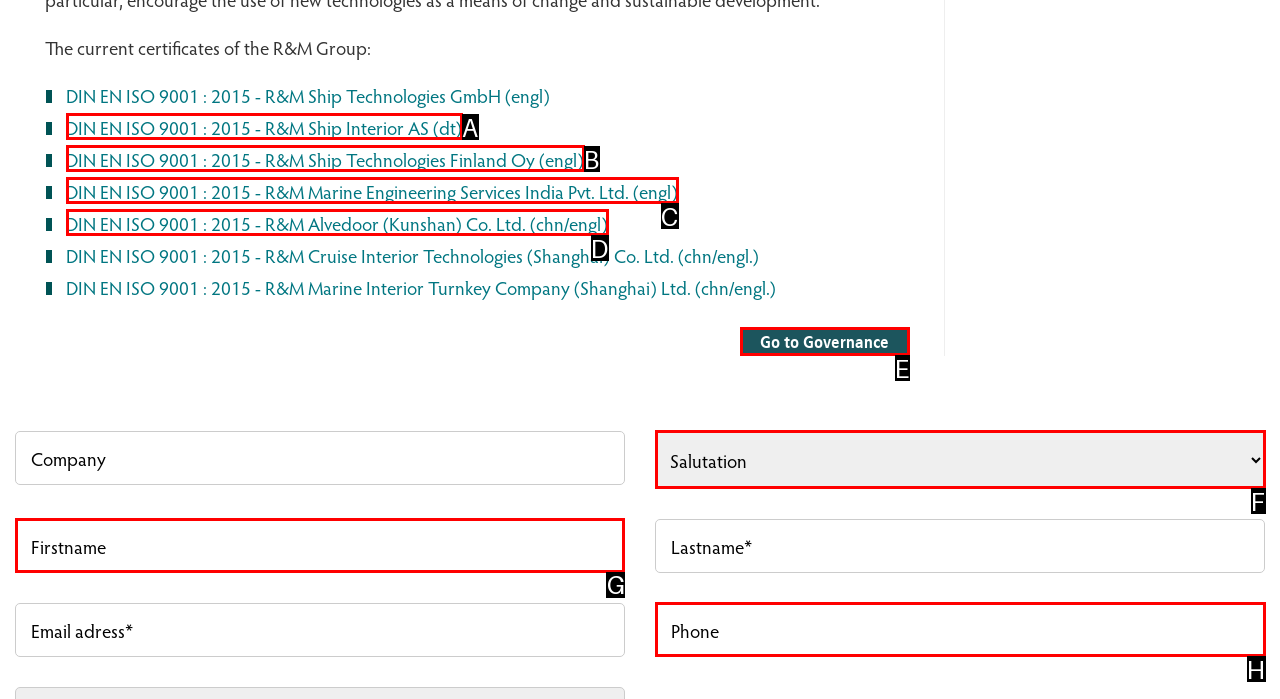Identify which HTML element should be clicked to fulfill this instruction: Enter Firstname Reply with the correct option's letter.

G